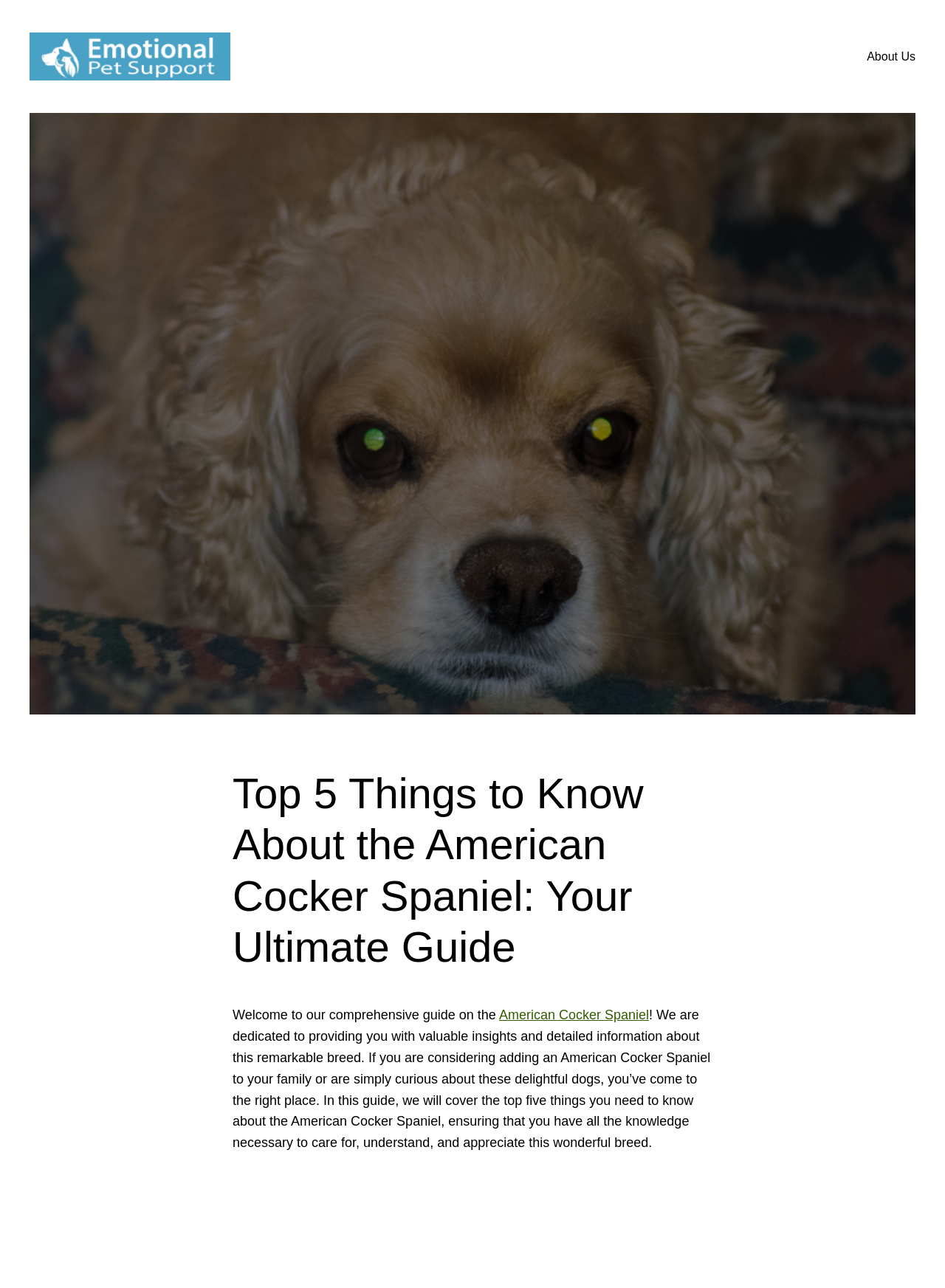Extract the top-level heading from the webpage and provide its text.

Top 5 Things to Know About the American Cocker Spaniel: Your Ultimate Guide